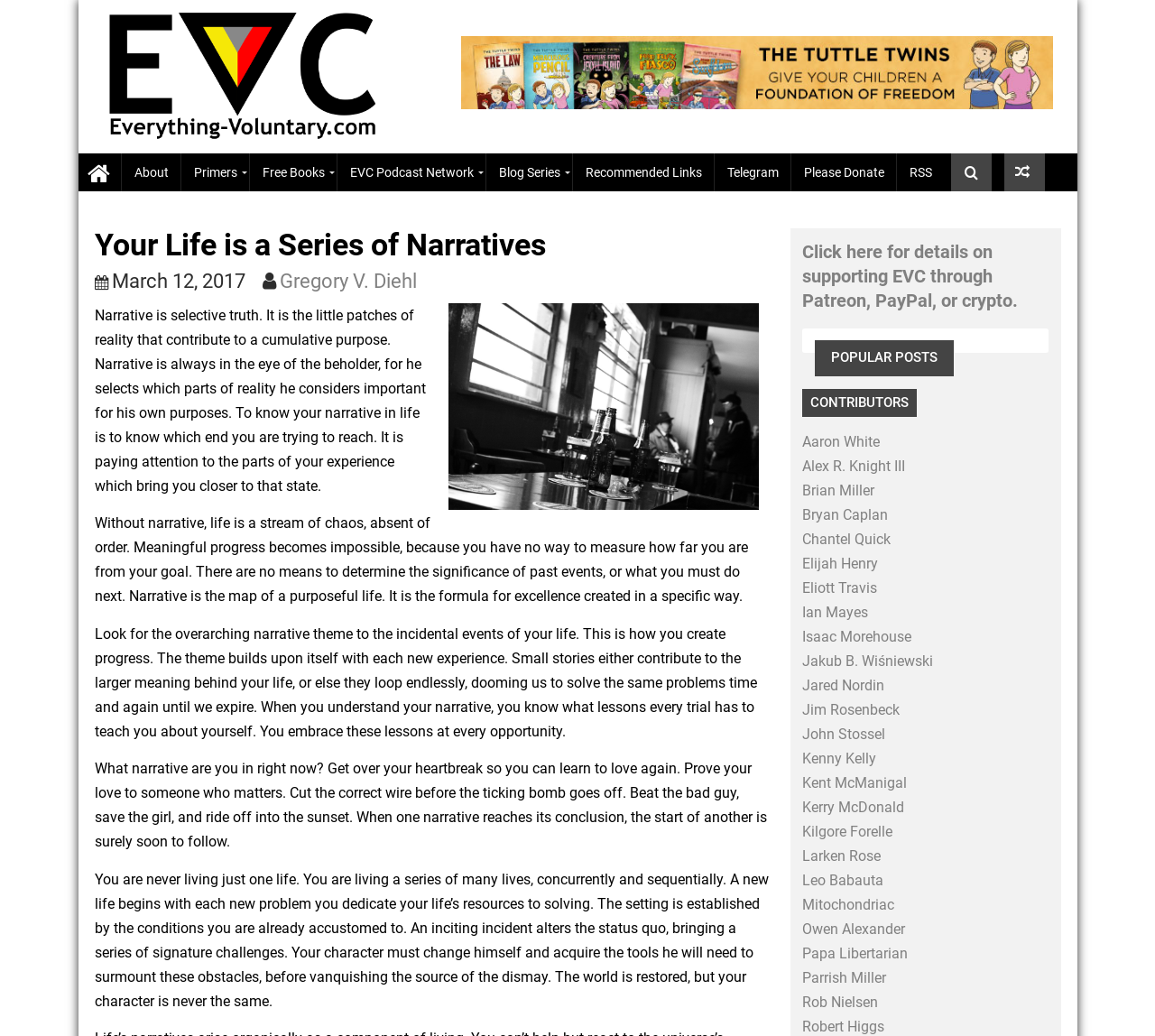Based on the image, please respond to the question with as much detail as possible:
Who wrote the article?

The author of the article is mentioned in the webpage content, specifically in the section with the timestamp 'March 12, 2017'. The link 'Gregory V. Diehl' is associated with the author's name.